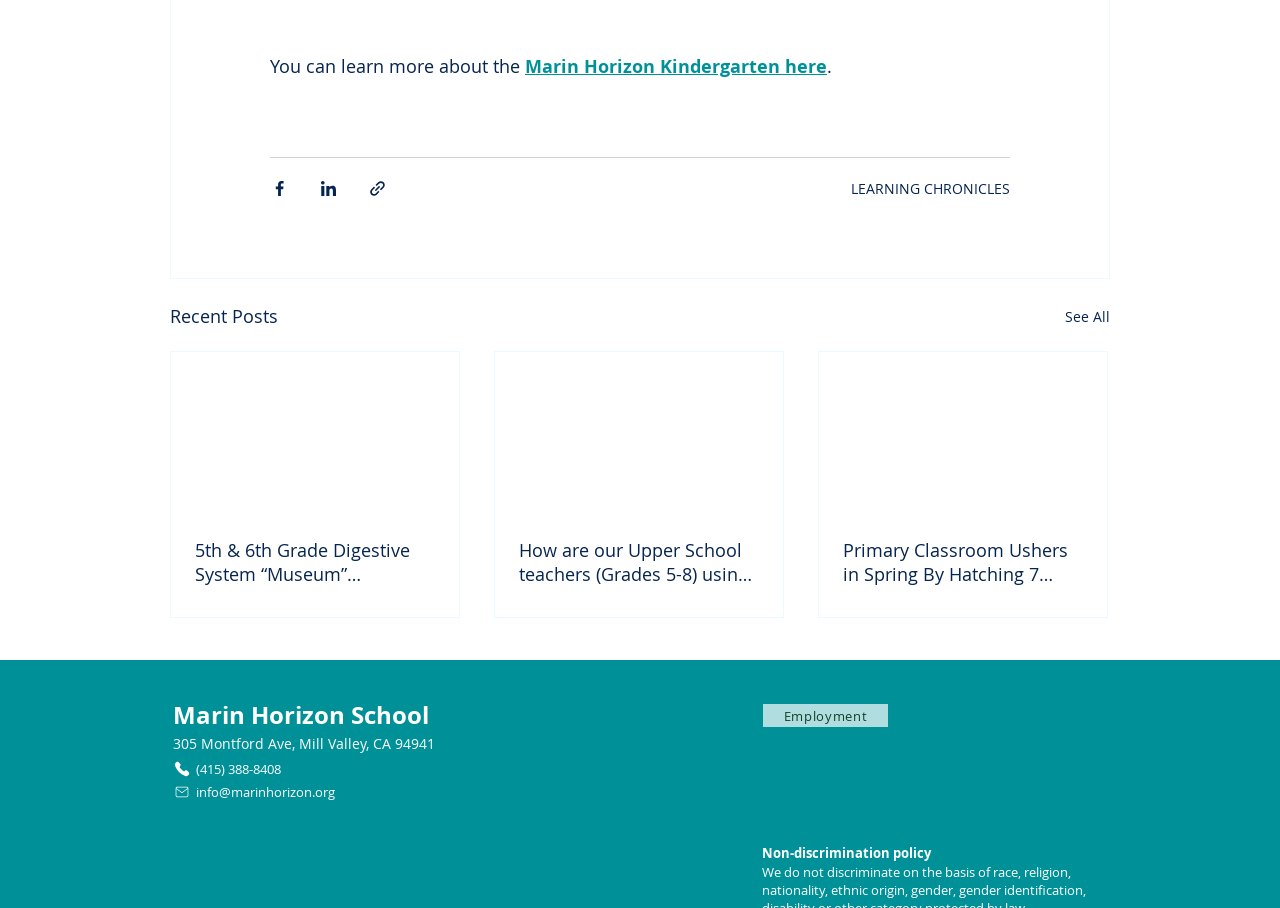Locate the bounding box coordinates of the area where you should click to accomplish the instruction: "Learn more about Marin Horizon Kindergarten".

[0.41, 0.06, 0.646, 0.086]